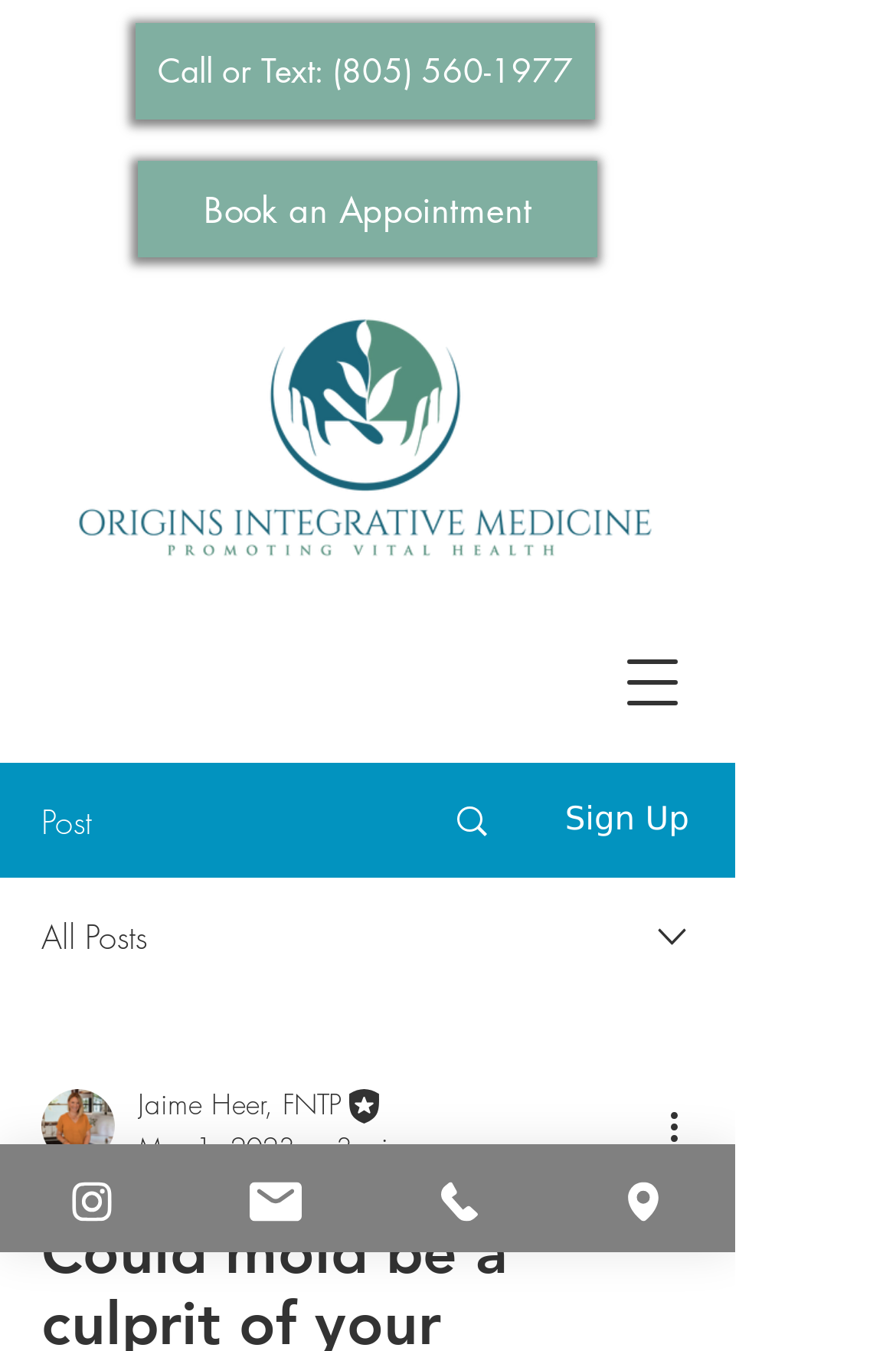Could you locate the bounding box coordinates for the section that should be clicked to accomplish this task: "Read the full article about FTC Reaches Settlement".

None